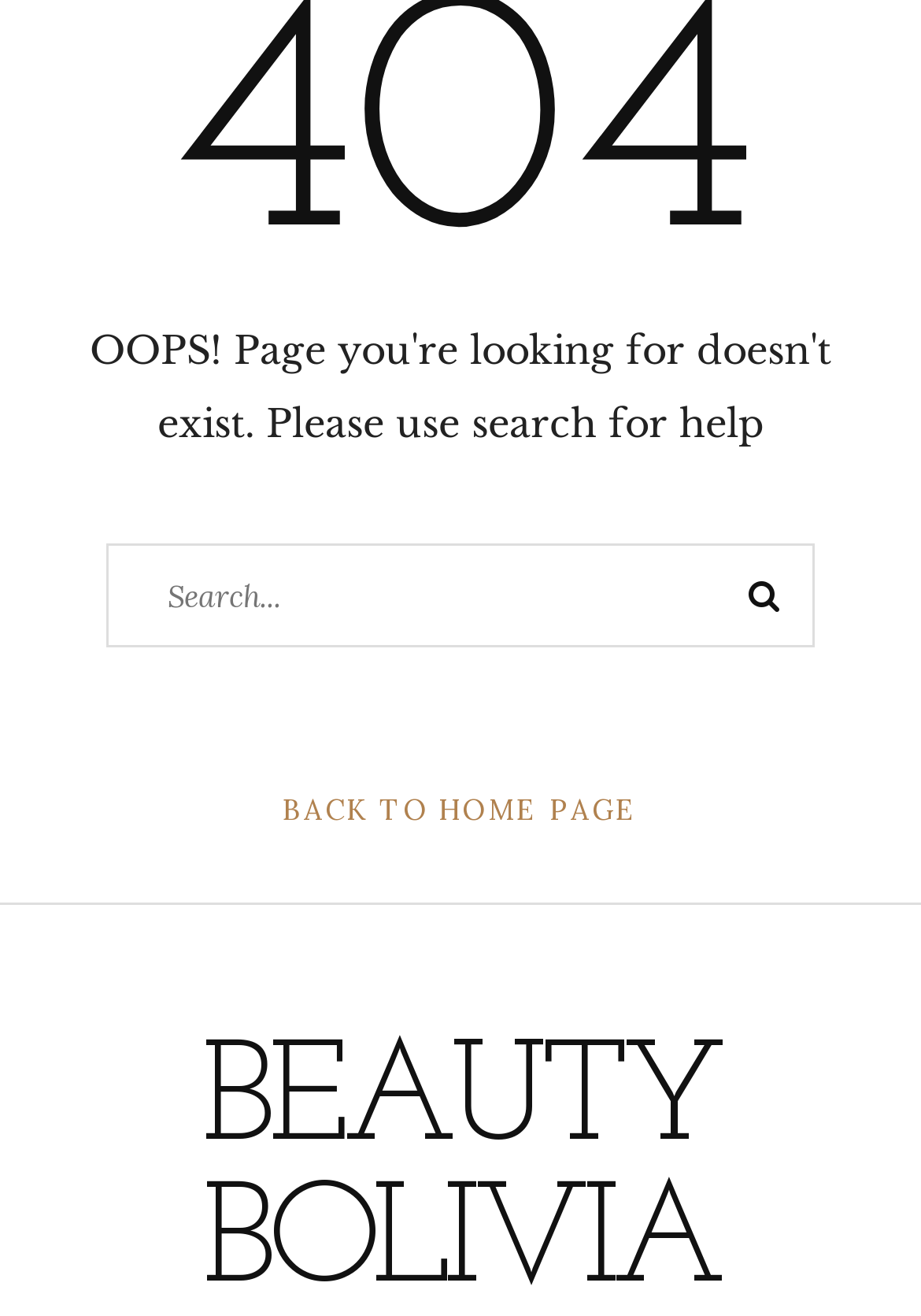Locate the bounding box of the UI element described in the following text: "Beauty Bolivia".

[0.219, 0.784, 0.781, 1.0]